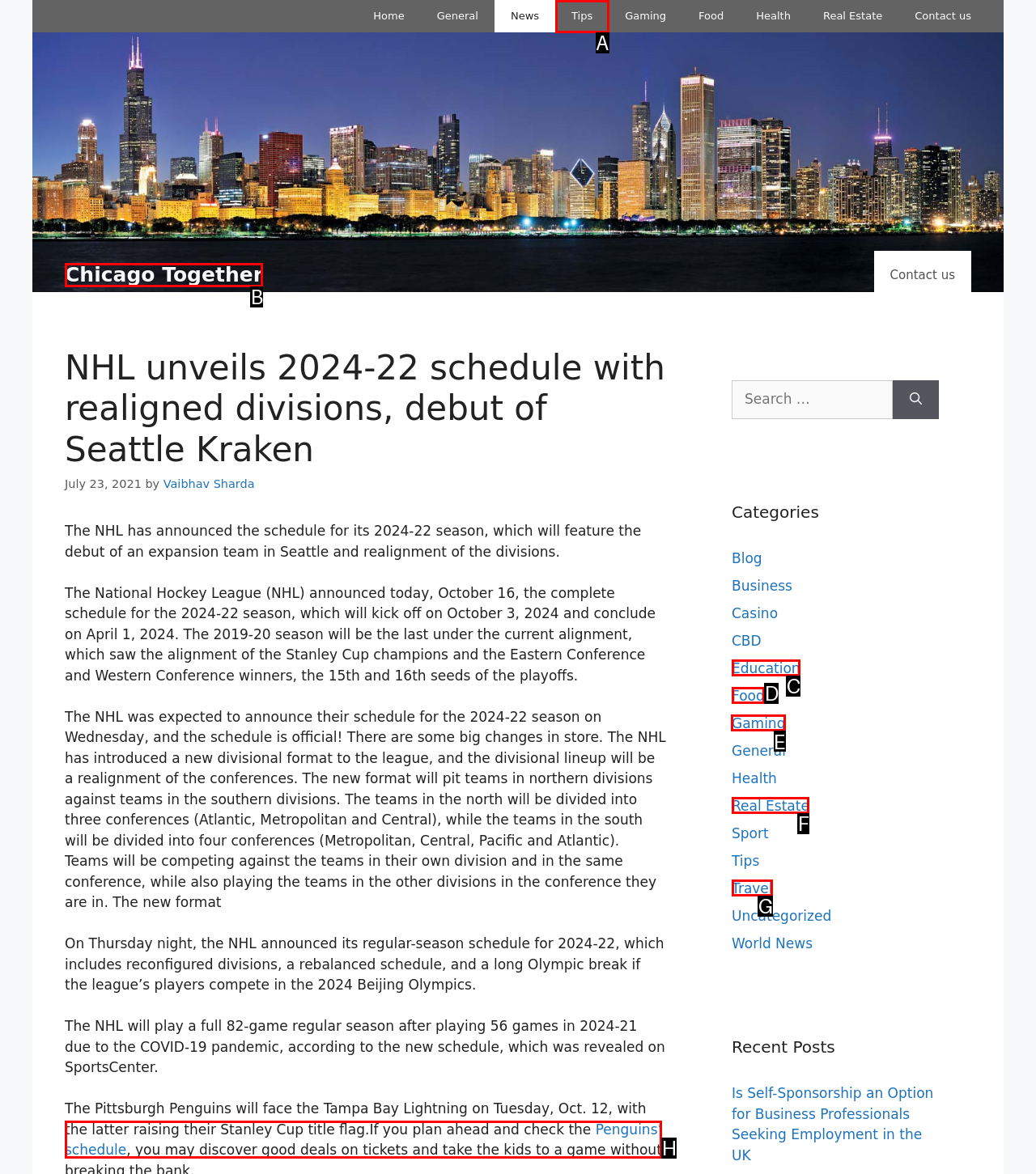Select the letter of the UI element you need to click on to fulfill this task: Go to the 'Gaming' category. Write down the letter only.

E